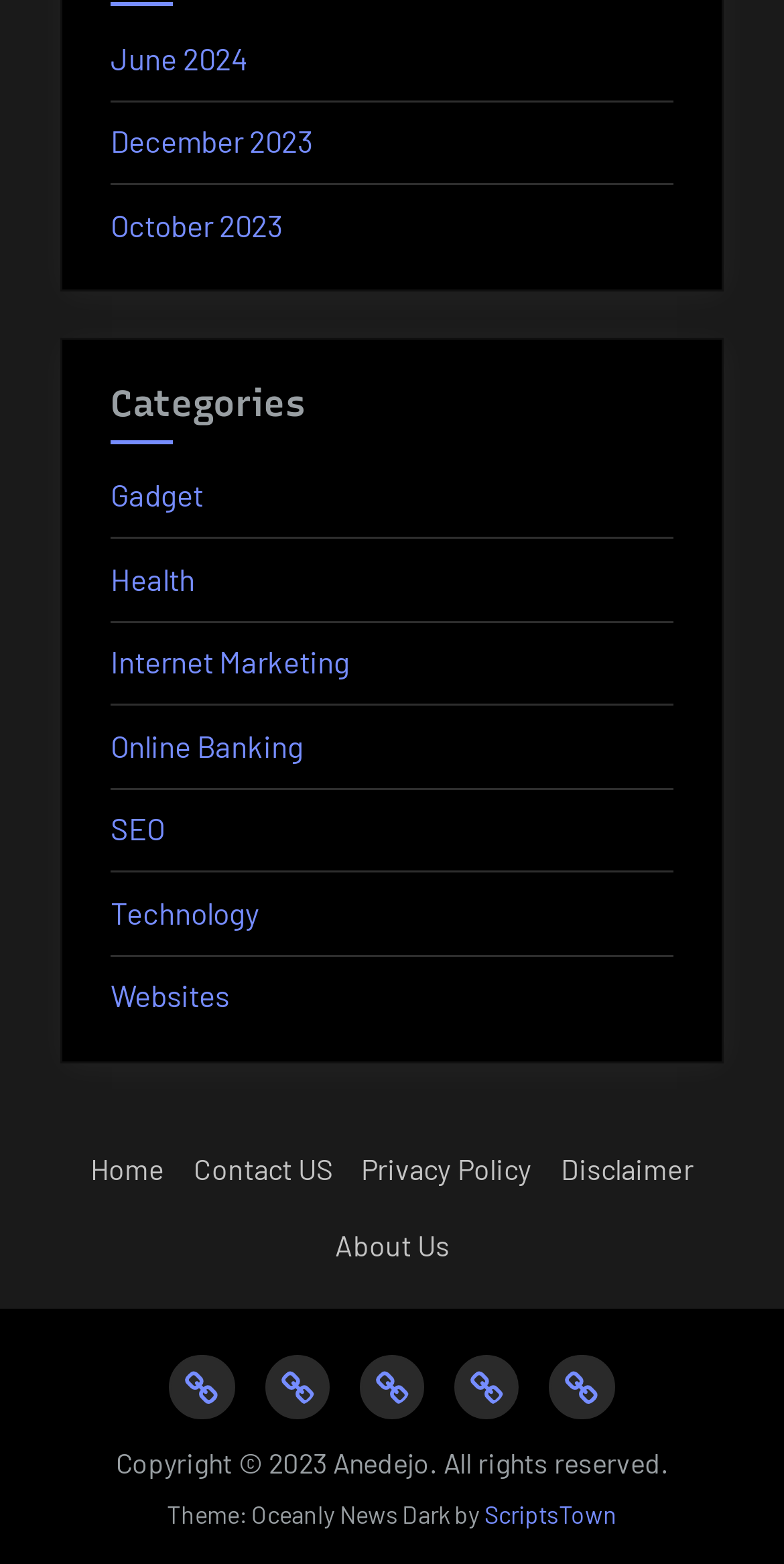How many categories are listed?
Make sure to answer the question with a detailed and comprehensive explanation.

I counted the number of links under the 'Categories' heading, which are 'Gadget', 'Health', 'Internet Marketing', 'Online Banking', 'SEO', 'Technology', and 'Websites'. Therefore, there are 7 categories listed.